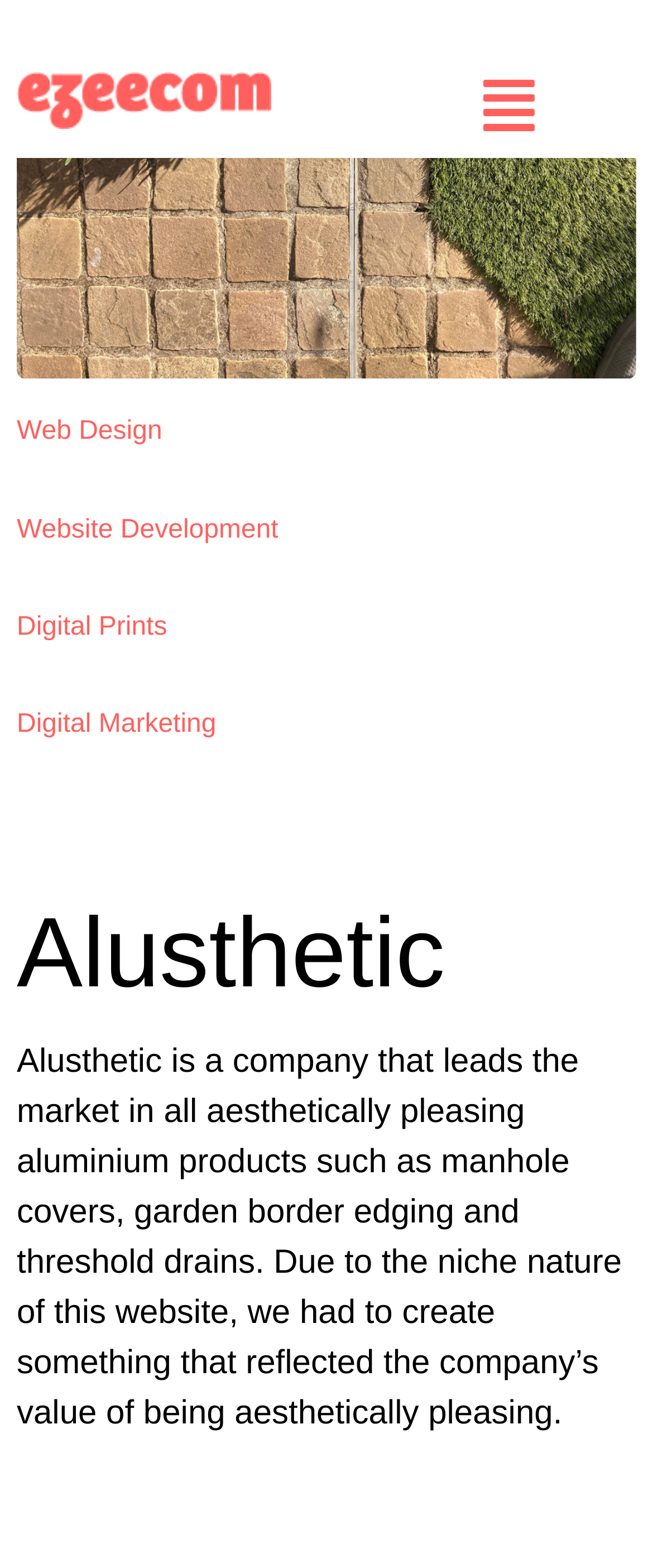Answer the question using only a single word or phrase: 
What type of products does Alusthetic specialize in?

Aluminium products